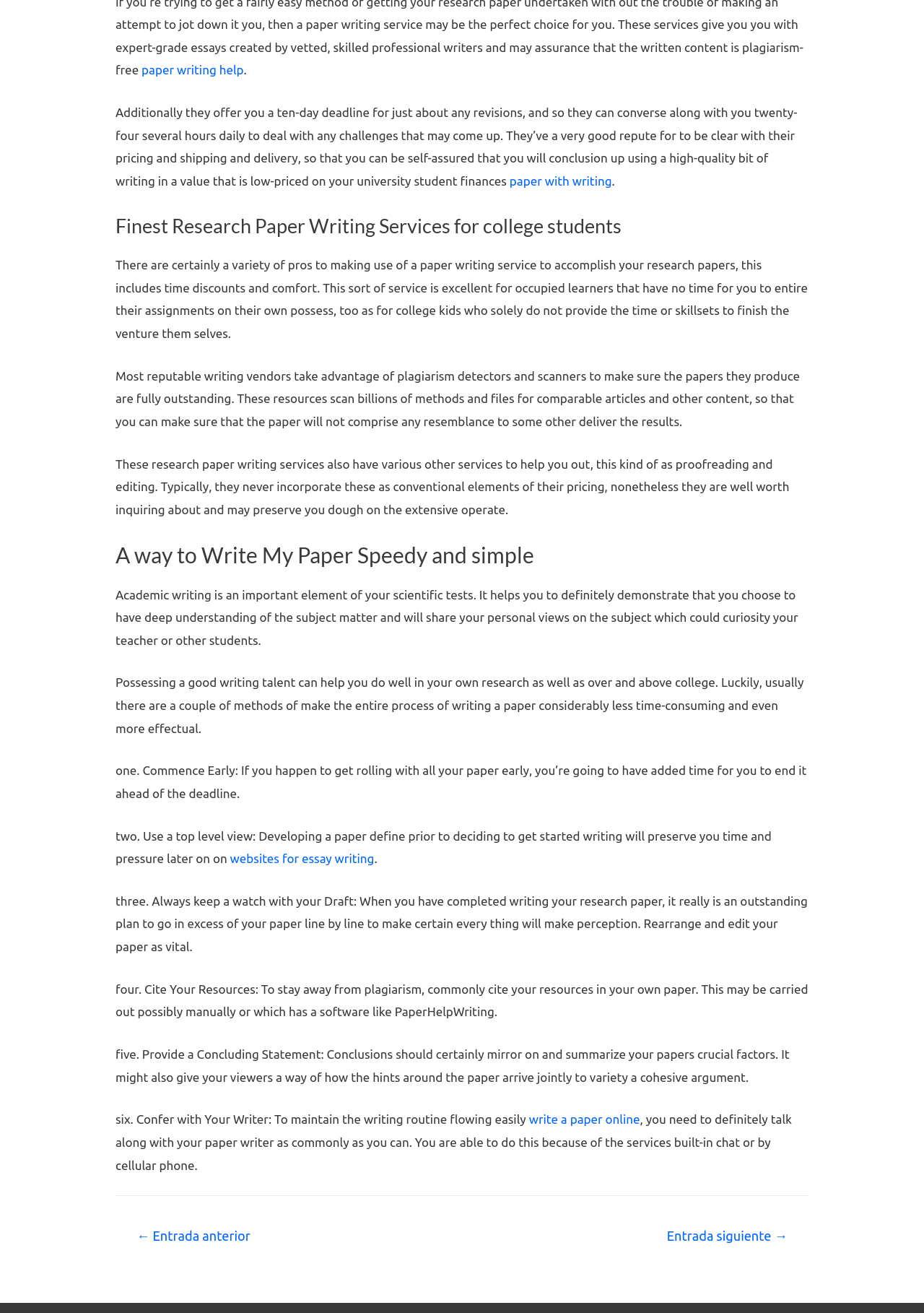Answer with a single word or phrase: 
How many links are there on this webpage?

5